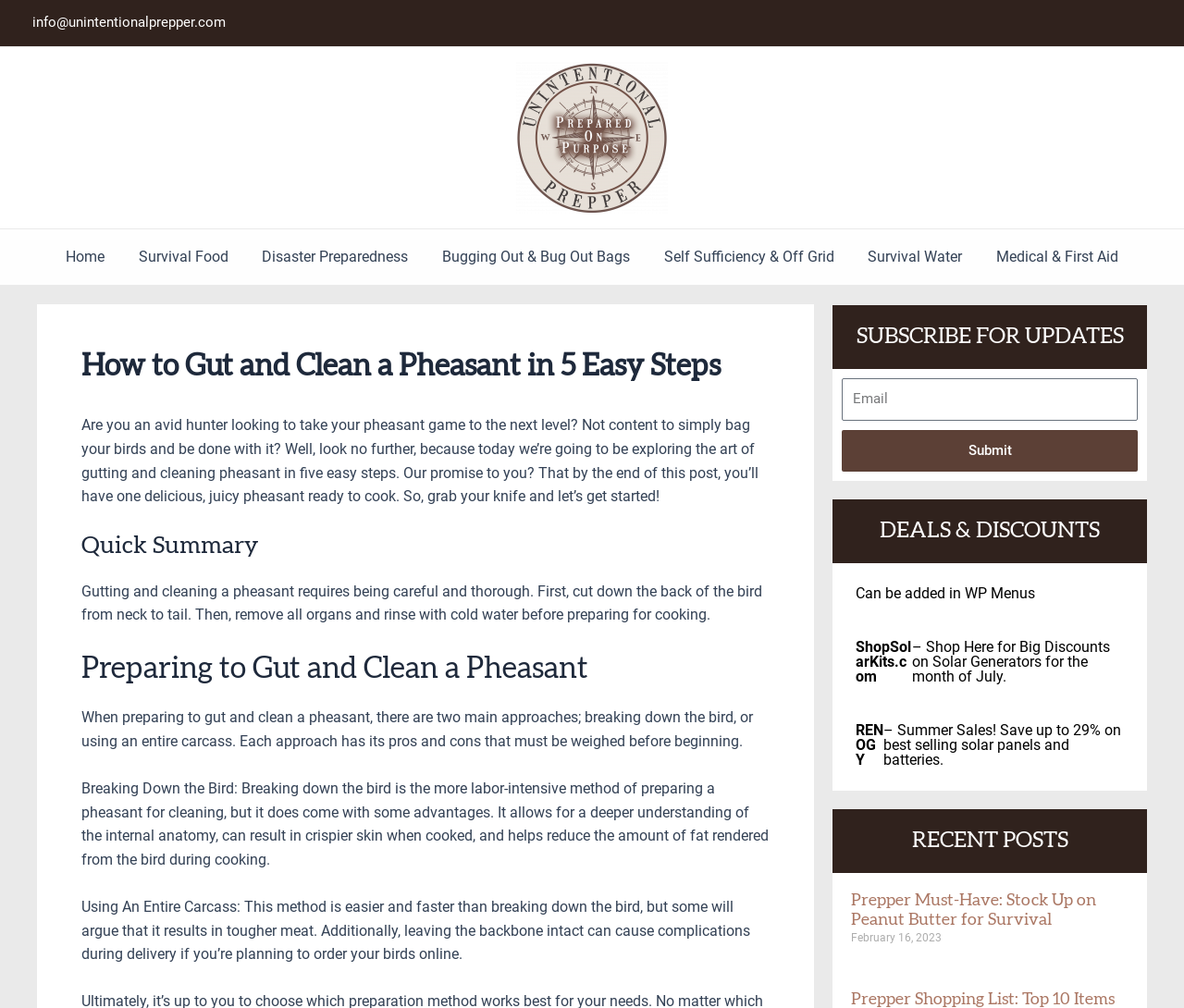Determine the coordinates of the bounding box for the clickable area needed to execute this instruction: "Click on the 'Home' link".

[0.054, 0.228, 0.112, 0.283]